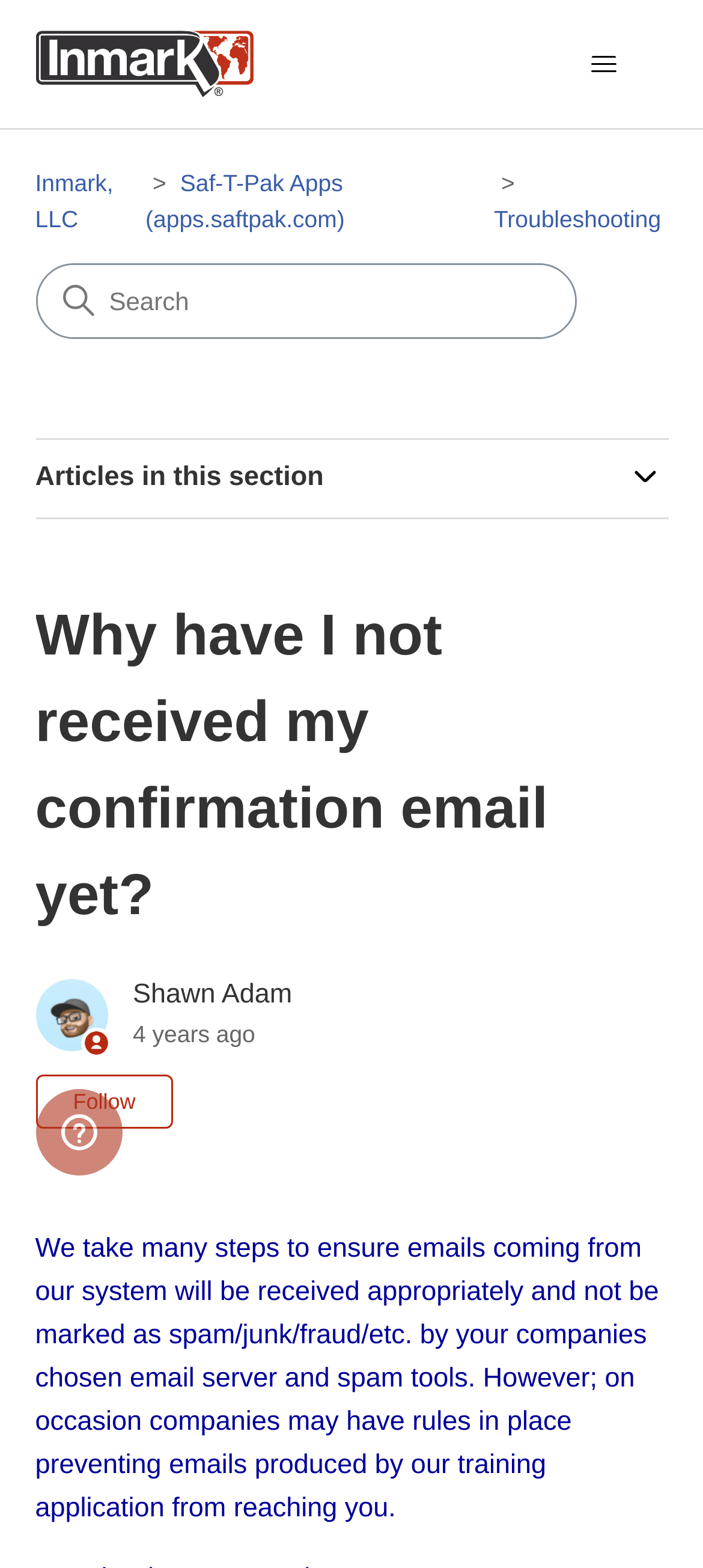What is the topic of the article?
Your answer should be a single word or phrase derived from the screenshot.

Confirmation email